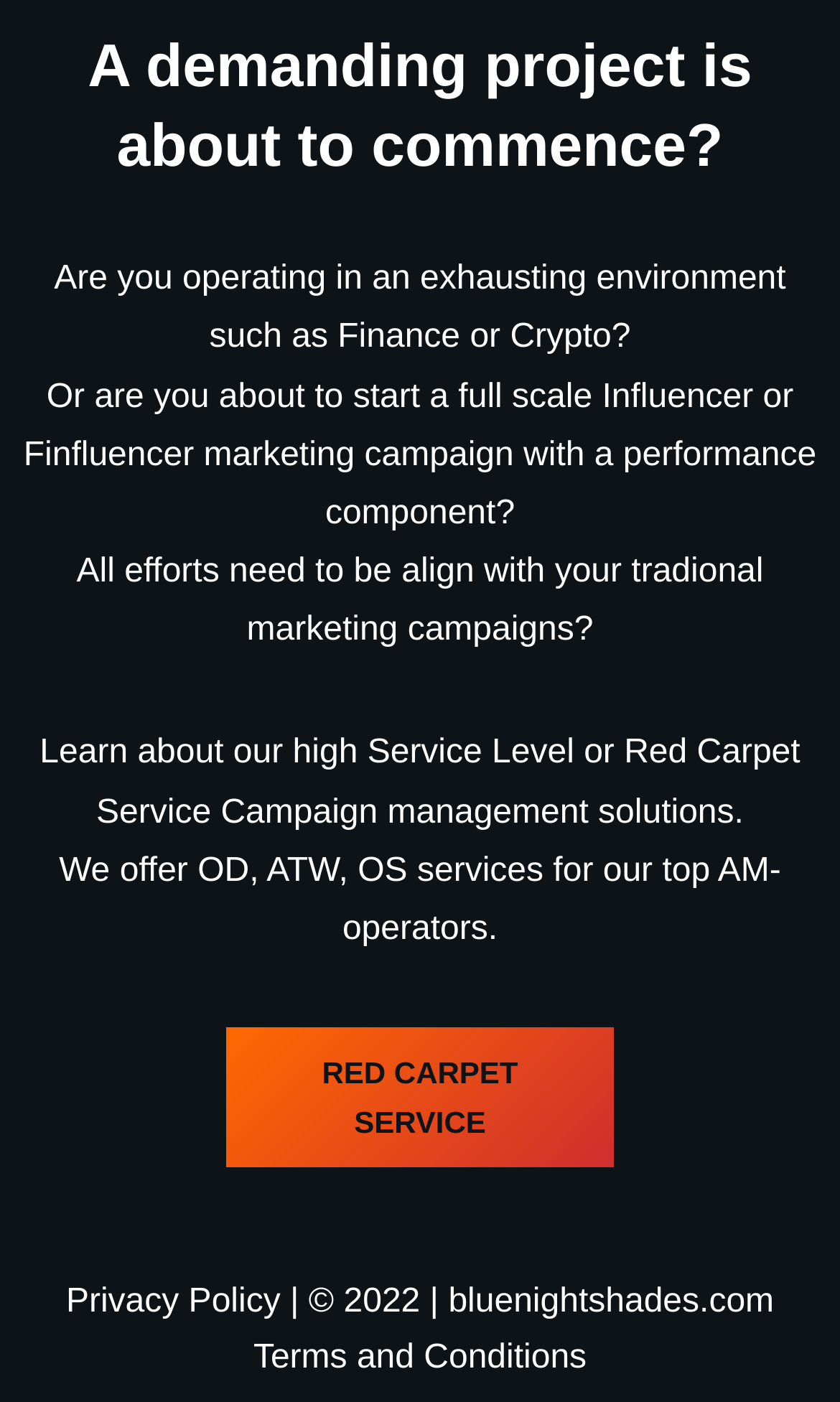Provide the bounding box coordinates for the UI element that is described by this text: "Privacy Policy". The coordinates should be in the form of four float numbers between 0 and 1: [left, top, right, bottom].

[0.079, 0.916, 0.334, 0.942]